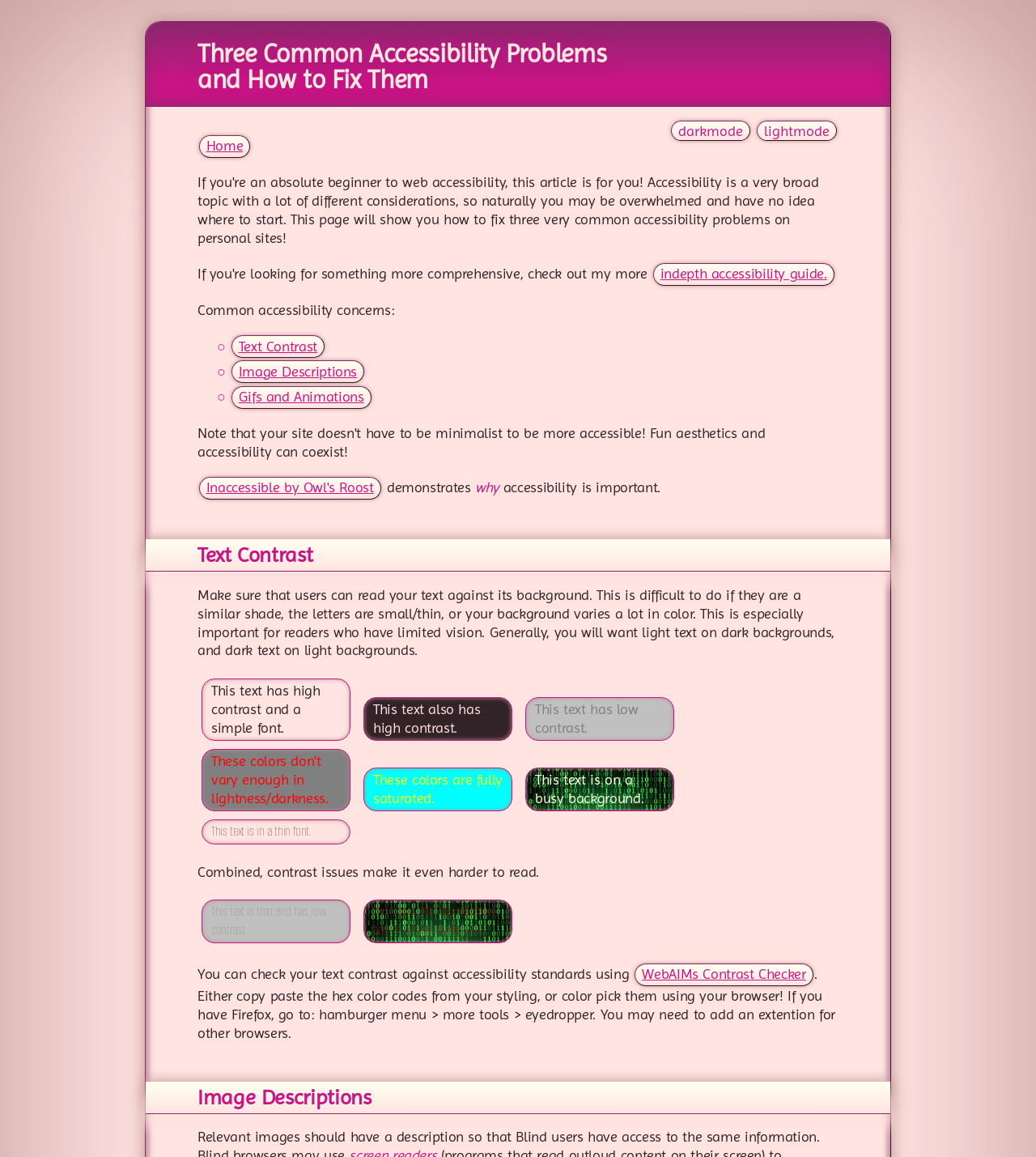What is an example of a busy background that can affect text contrast?
Based on the image, answer the question with as much detail as possible.

I found the answer by reading the static text that provides examples of text contrast issues, including a busy background with varying colors. This is mentioned in the section about text contrast, where it explains how a busy background can make it harder to read text.